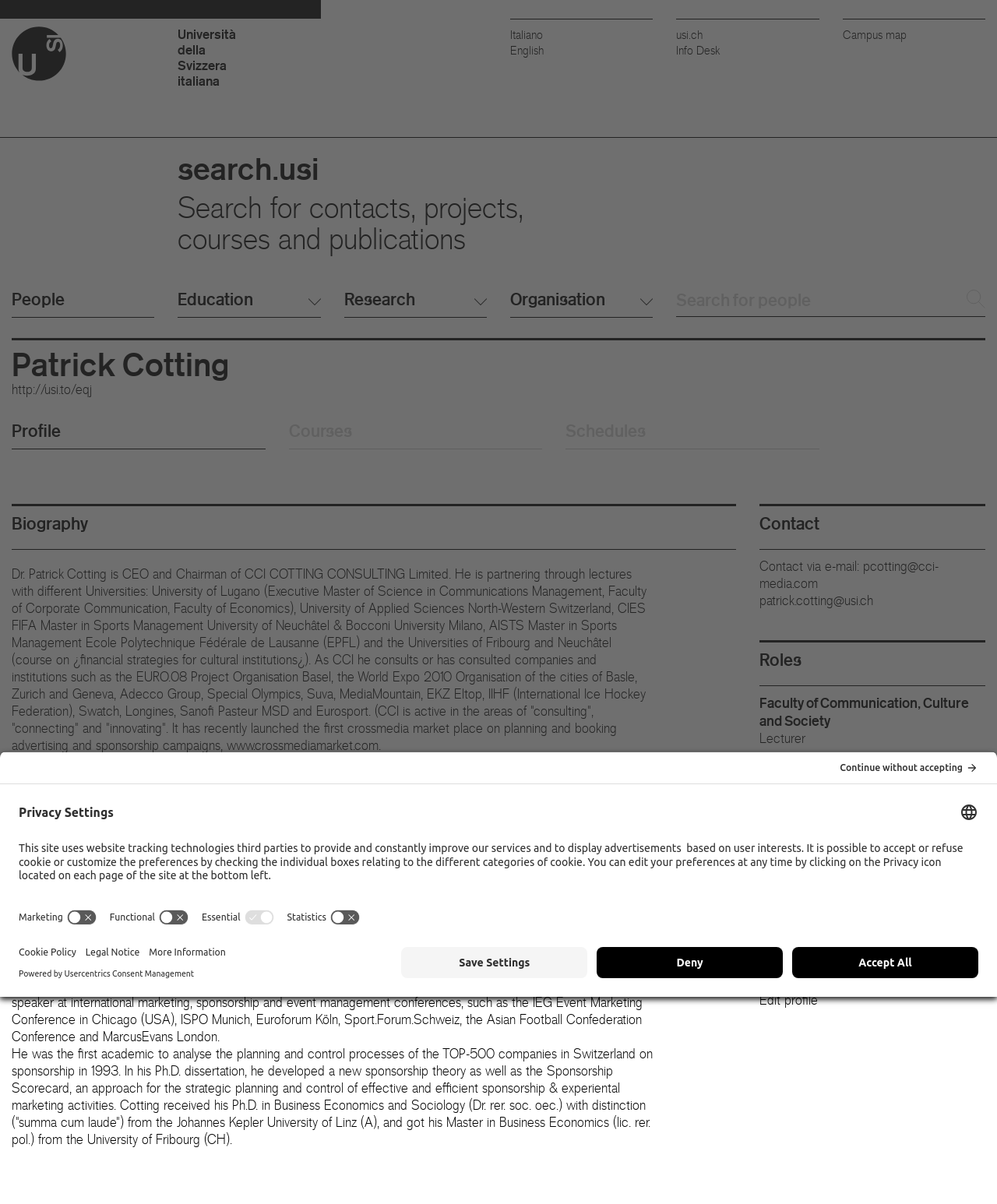Please determine the bounding box coordinates of the element to click on in order to accomplish the following task: "Click on WINE menu". Ensure the coordinates are four float numbers ranging from 0 to 1, i.e., [left, top, right, bottom].

None